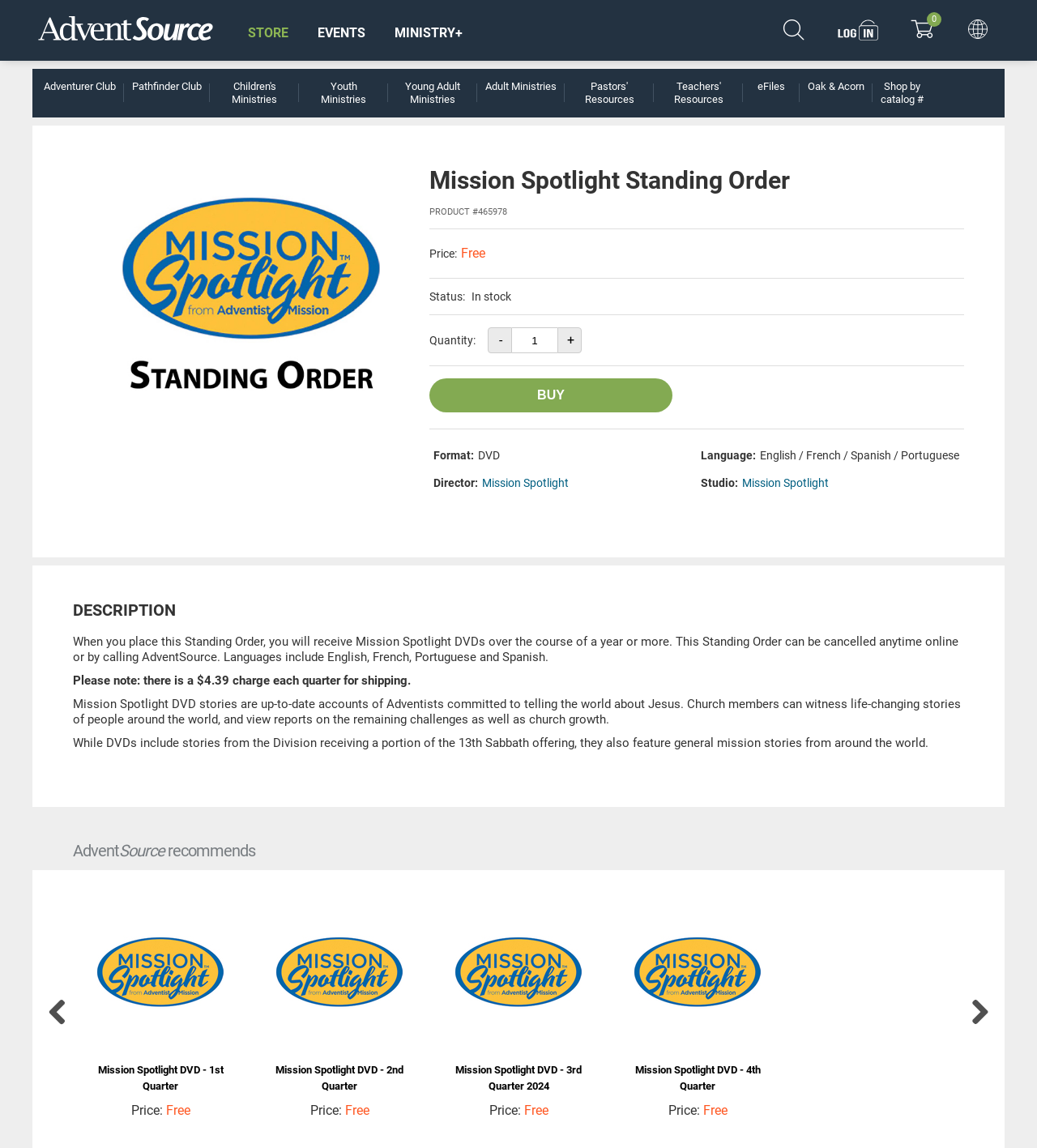Please identify the bounding box coordinates of the region to click in order to complete the task: "Go to the previous page". The coordinates must be four float numbers between 0 and 1, specified as [left, top, right, bottom].

[0.047, 0.871, 0.064, 0.893]